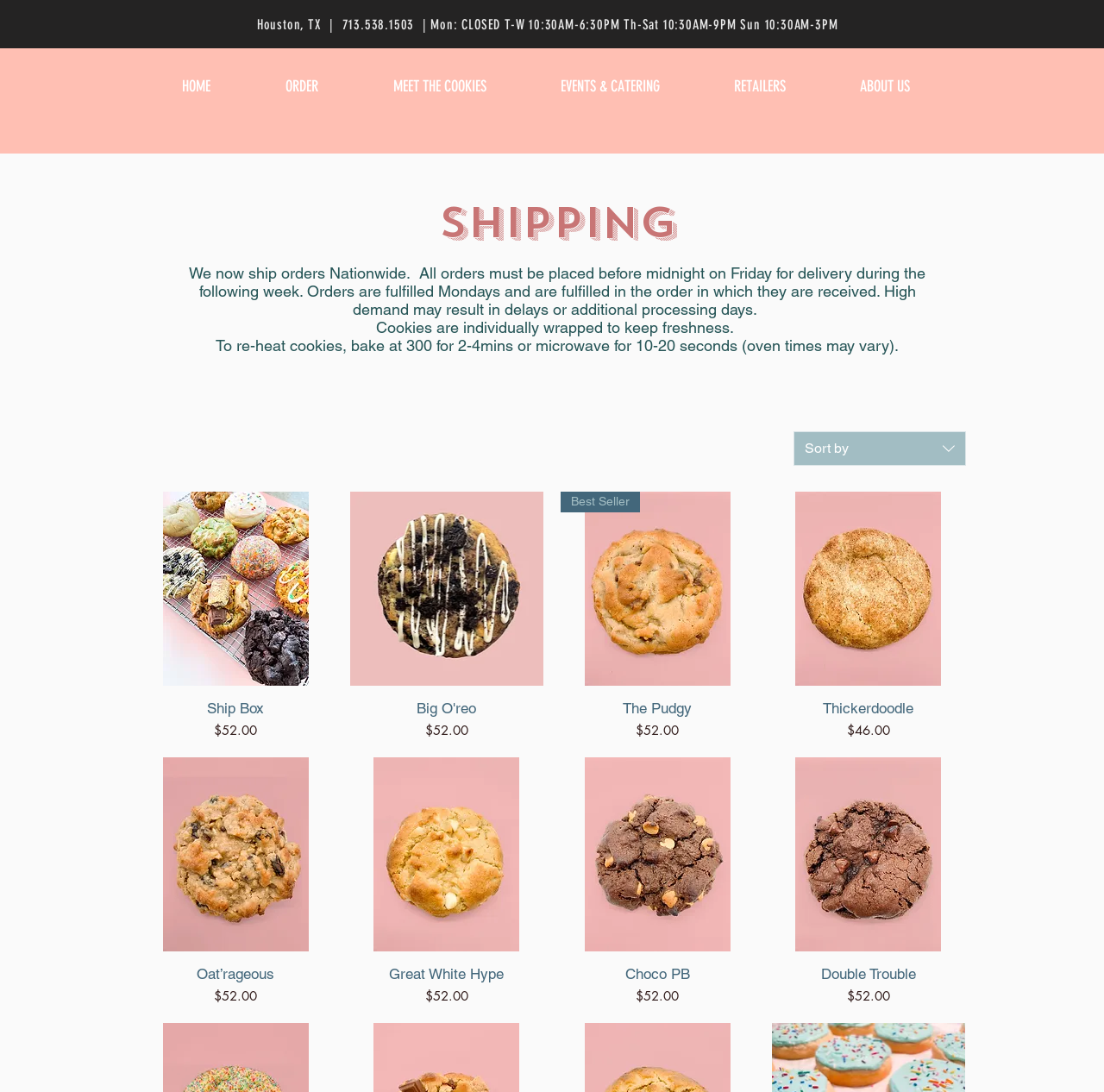Locate the UI element described by ThickerdoodlePrice$46.00 in the provided webpage screenshot. Return the bounding box coordinates in the format (top-left x, top-left y, bottom-right x, bottom-right y), ensuring all values are between 0 and 1.

[0.699, 0.64, 0.874, 0.678]